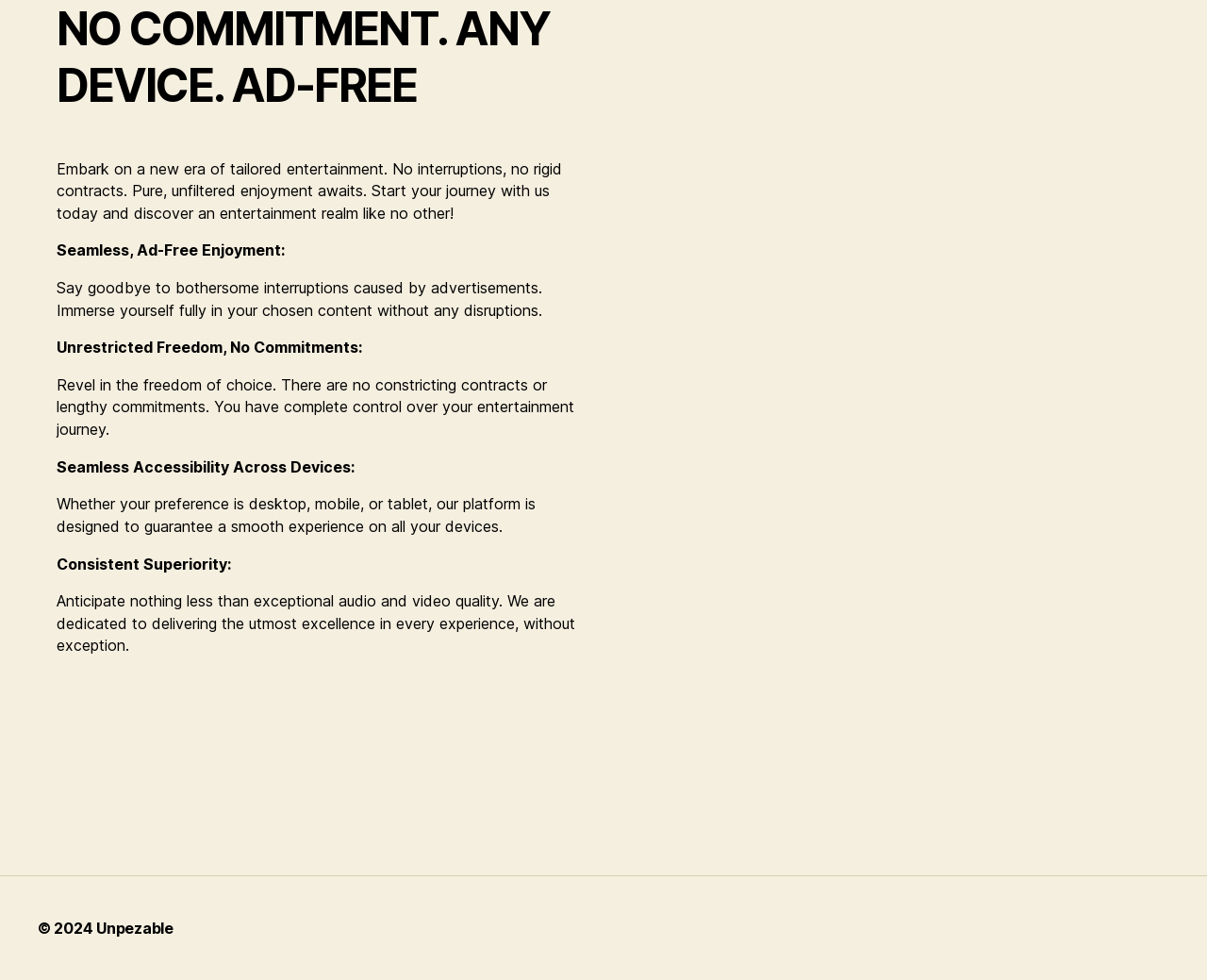What is the copyright year of this website?
Answer the question with a detailed explanation, including all necessary information.

The copyright year is mentioned at the bottom of the webpage as '© 2024'.